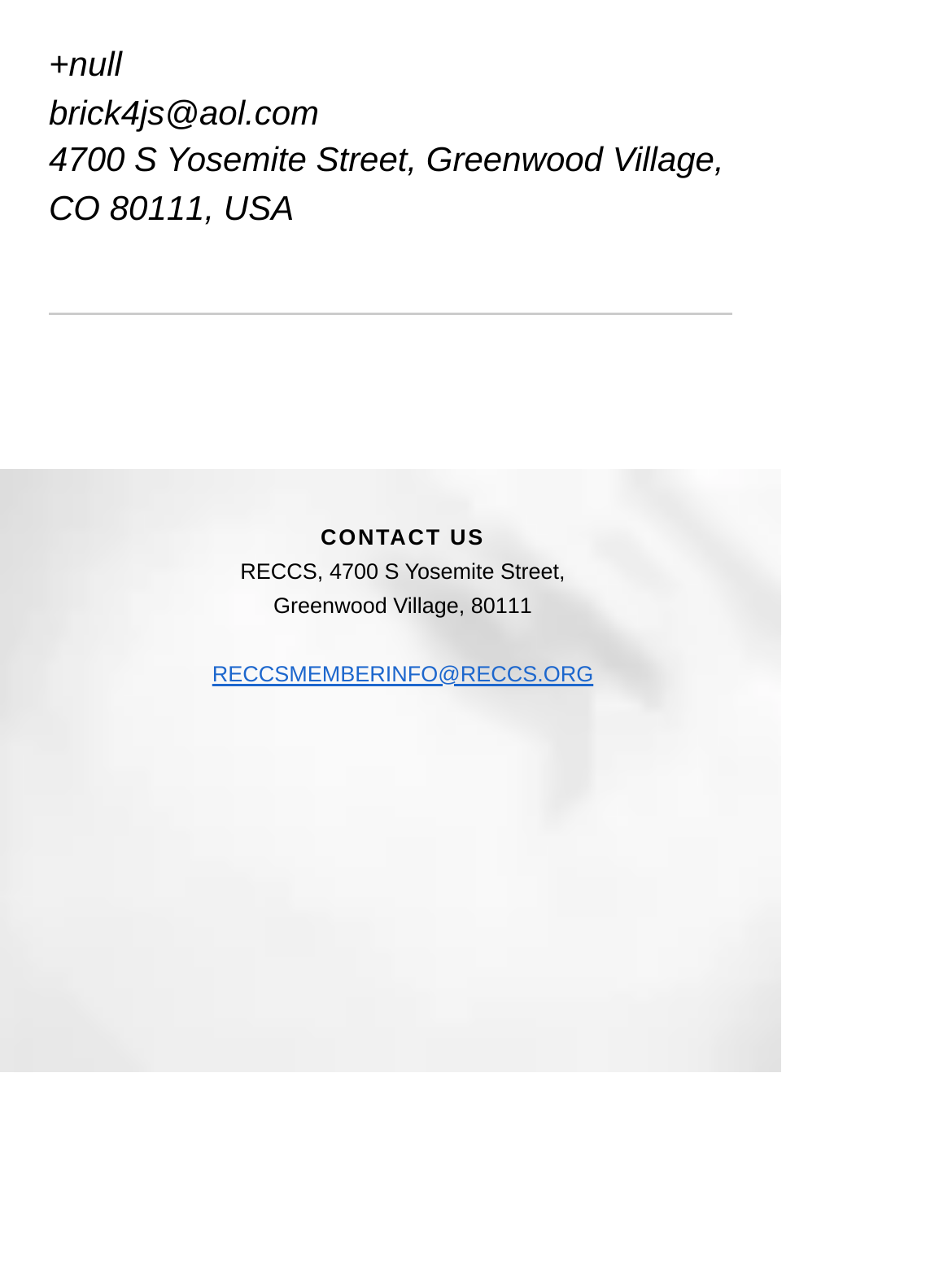What is the name of the graphic image on the webpage?
Refer to the screenshot and respond with a concise word or phrase.

Graphic Spiral